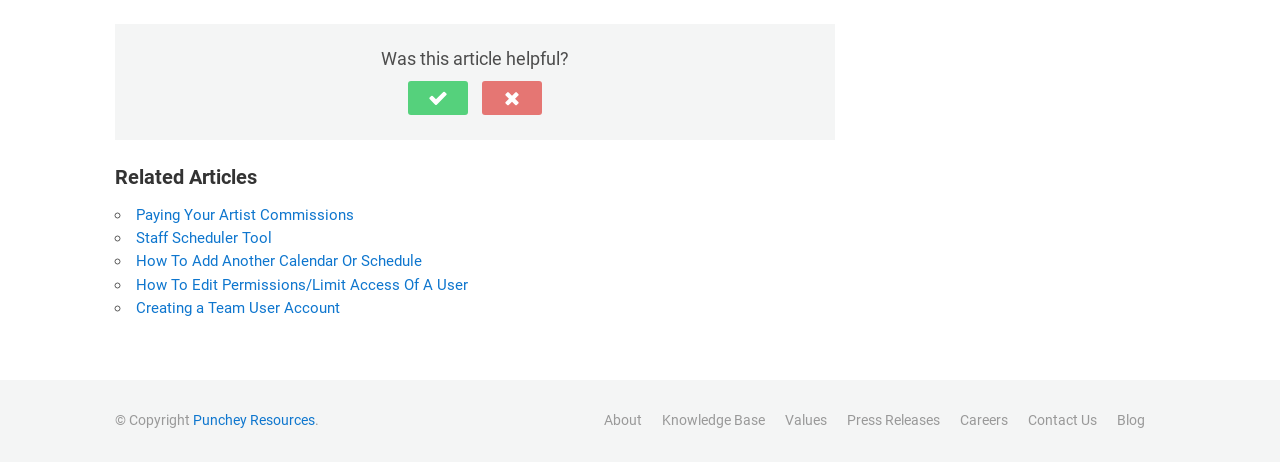Please find the bounding box coordinates of the element that must be clicked to perform the given instruction: "Visit the knowledge base". The coordinates should be four float numbers from 0 to 1, i.e., [left, top, right, bottom].

[0.517, 0.892, 0.598, 0.927]